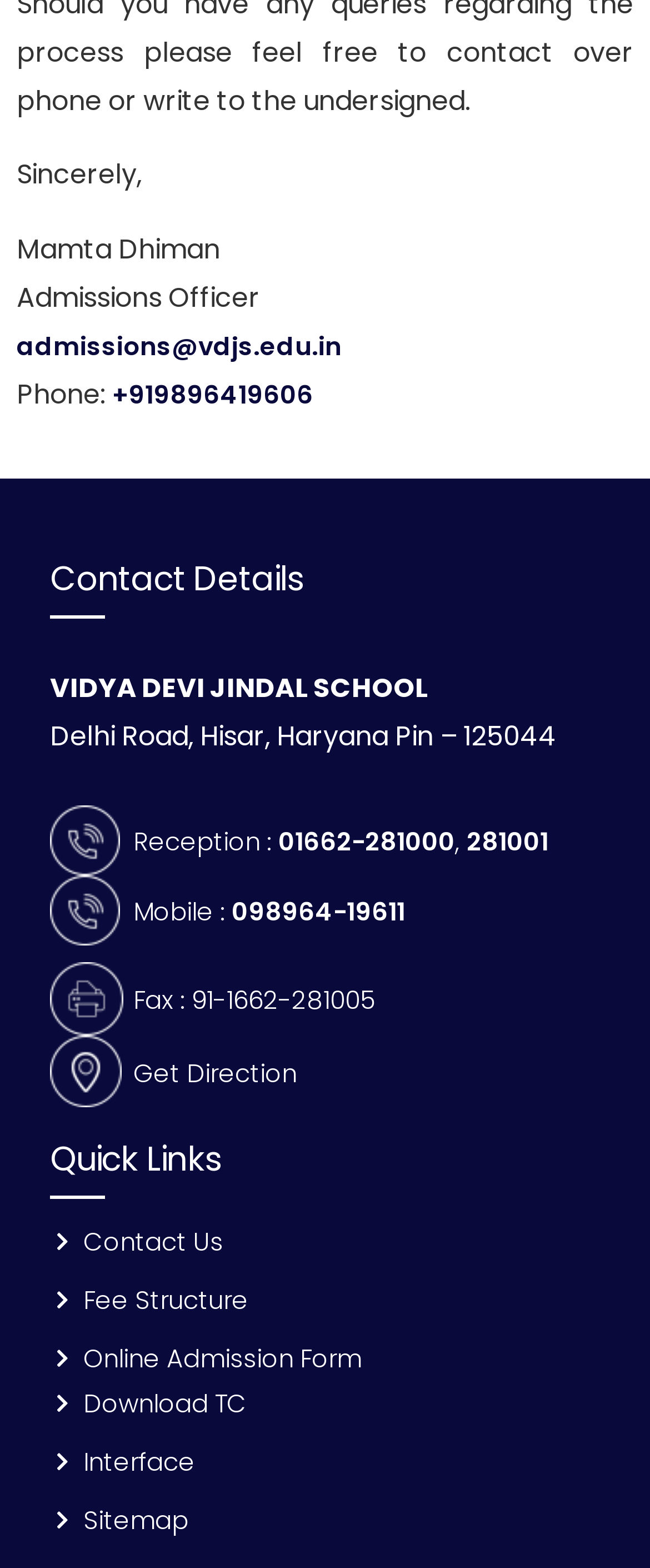Identify the bounding box coordinates for the region of the element that should be clicked to carry out the instruction: "Click the '+919896419606' phone number link". The bounding box coordinates should be four float numbers between 0 and 1, i.e., [left, top, right, bottom].

[0.172, 0.24, 0.482, 0.262]